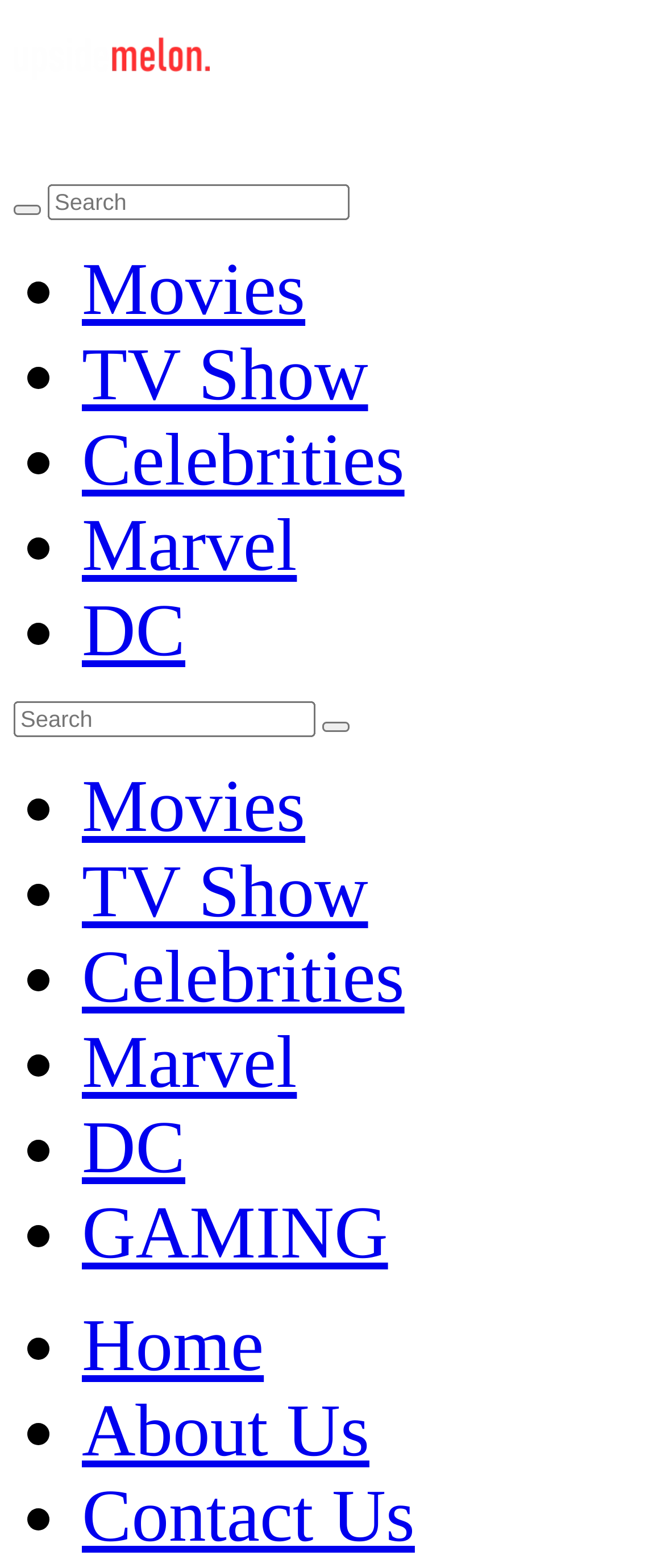Identify the bounding box coordinates of the clickable section necessary to follow the following instruction: "Click the Search Button". The coordinates should be presented as four float numbers from 0 to 1, i.e., [left, top, right, bottom].

[0.485, 0.46, 0.526, 0.467]